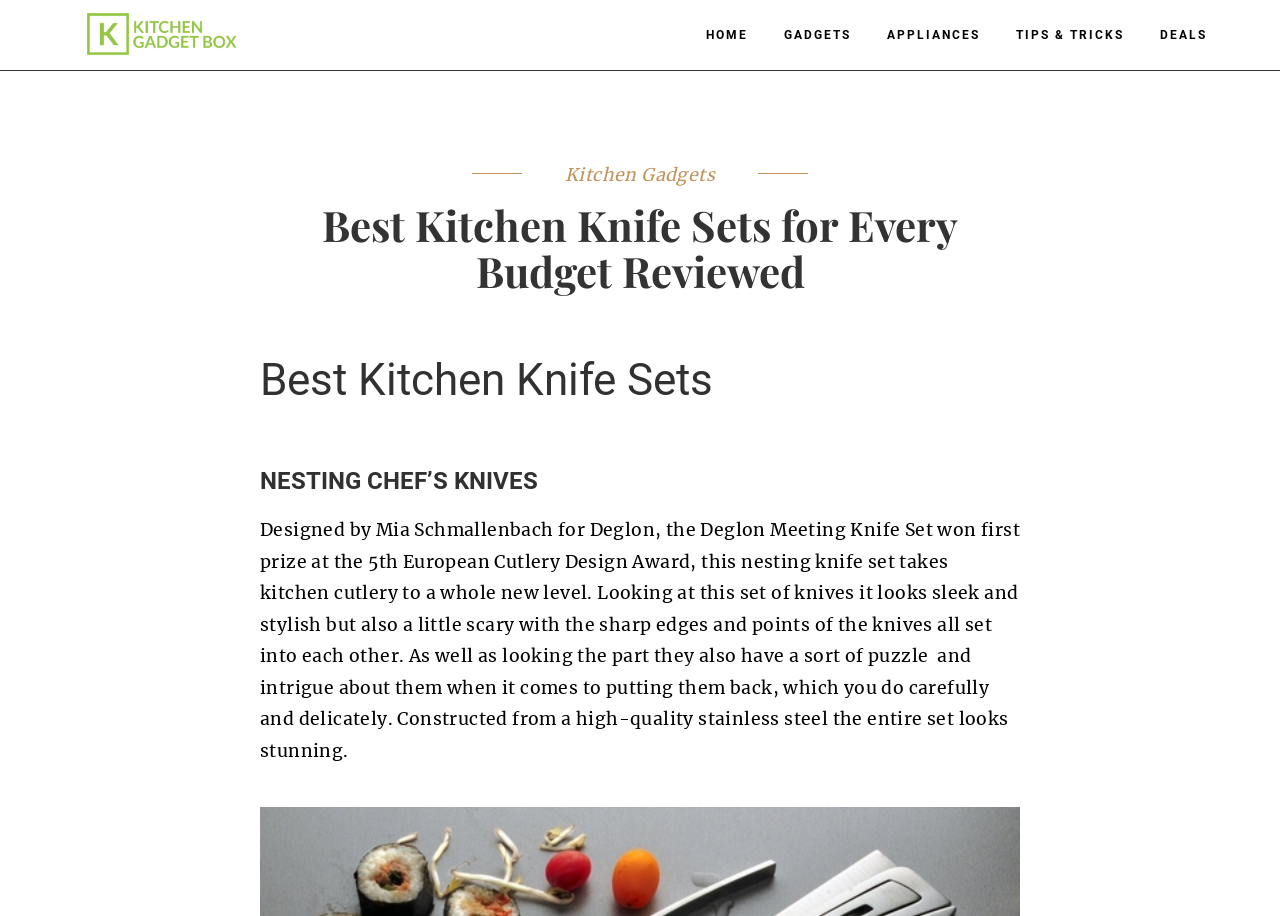What is the name of the designer of the Deglon Meeting Knife Set?
Could you answer the question with a detailed and thorough explanation?

The paragraph of text that describes the Deglon Meeting Knife Set states that it was 'Designed by Mia Schmallenbach for Deglon'.